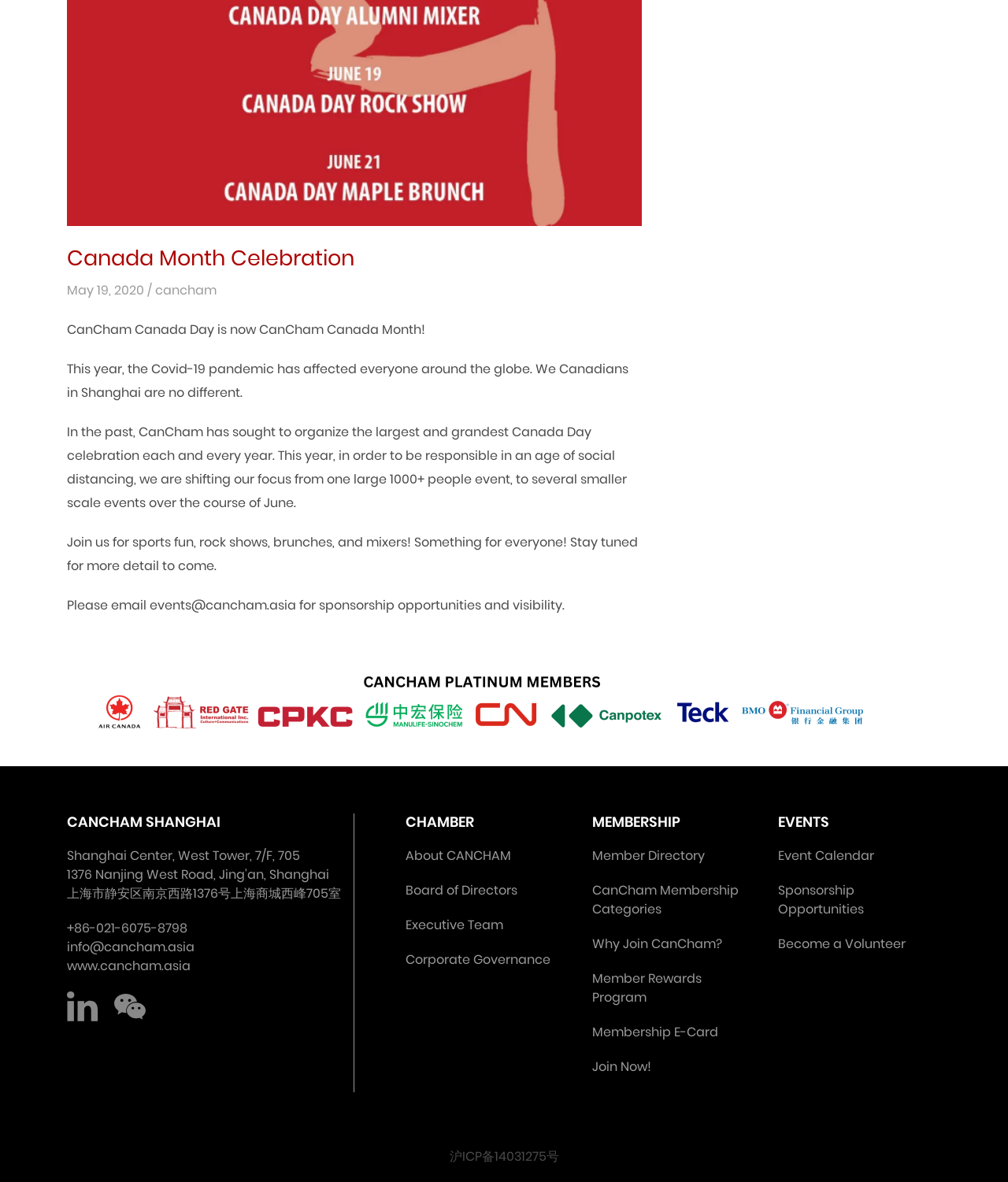Indicate the bounding box coordinates of the clickable region to achieve the following instruction: "Enter your name."

None